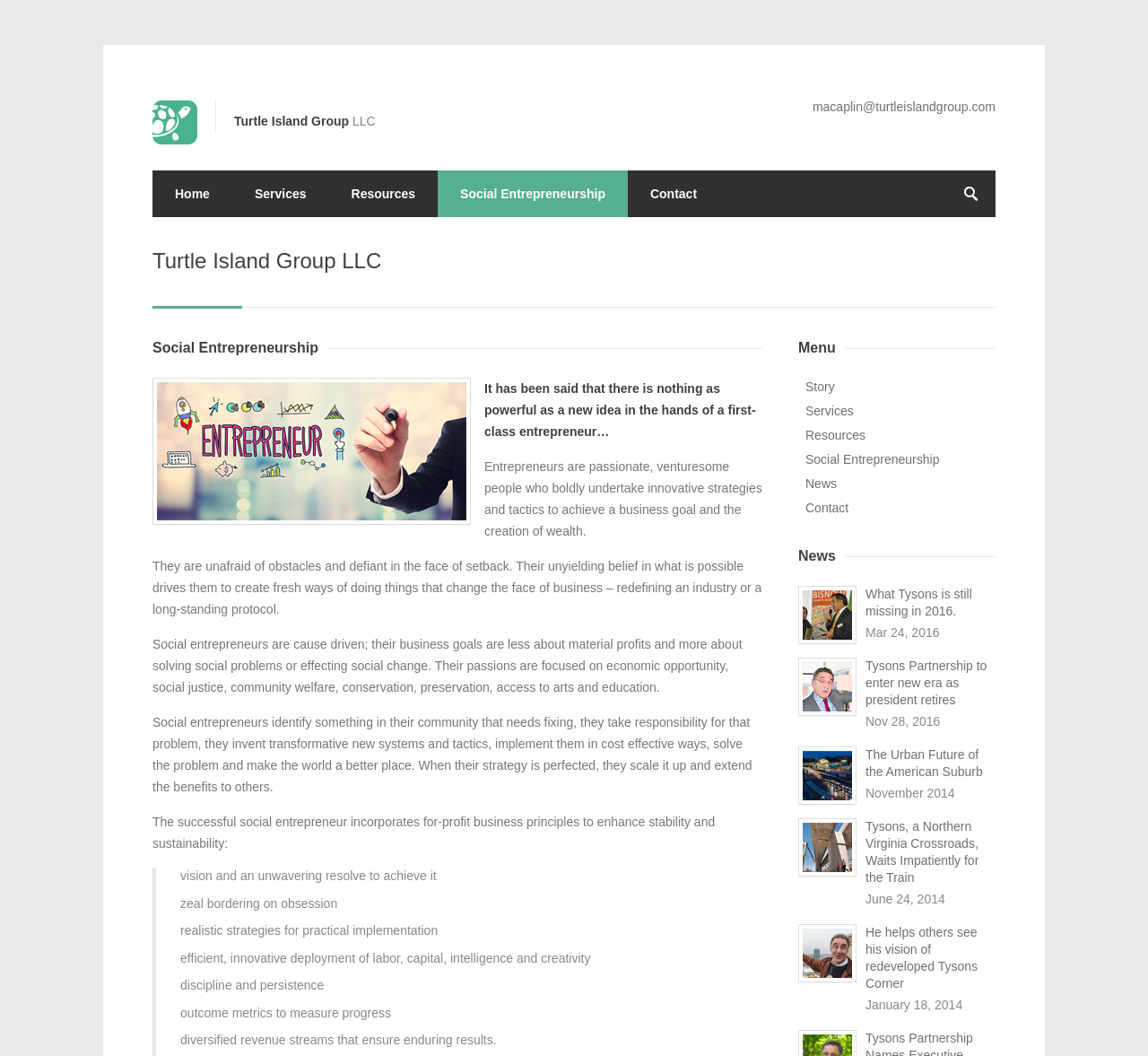What is the text of the first link on the webpage?
Relying on the image, give a concise answer in one word or a brief phrase.

Home